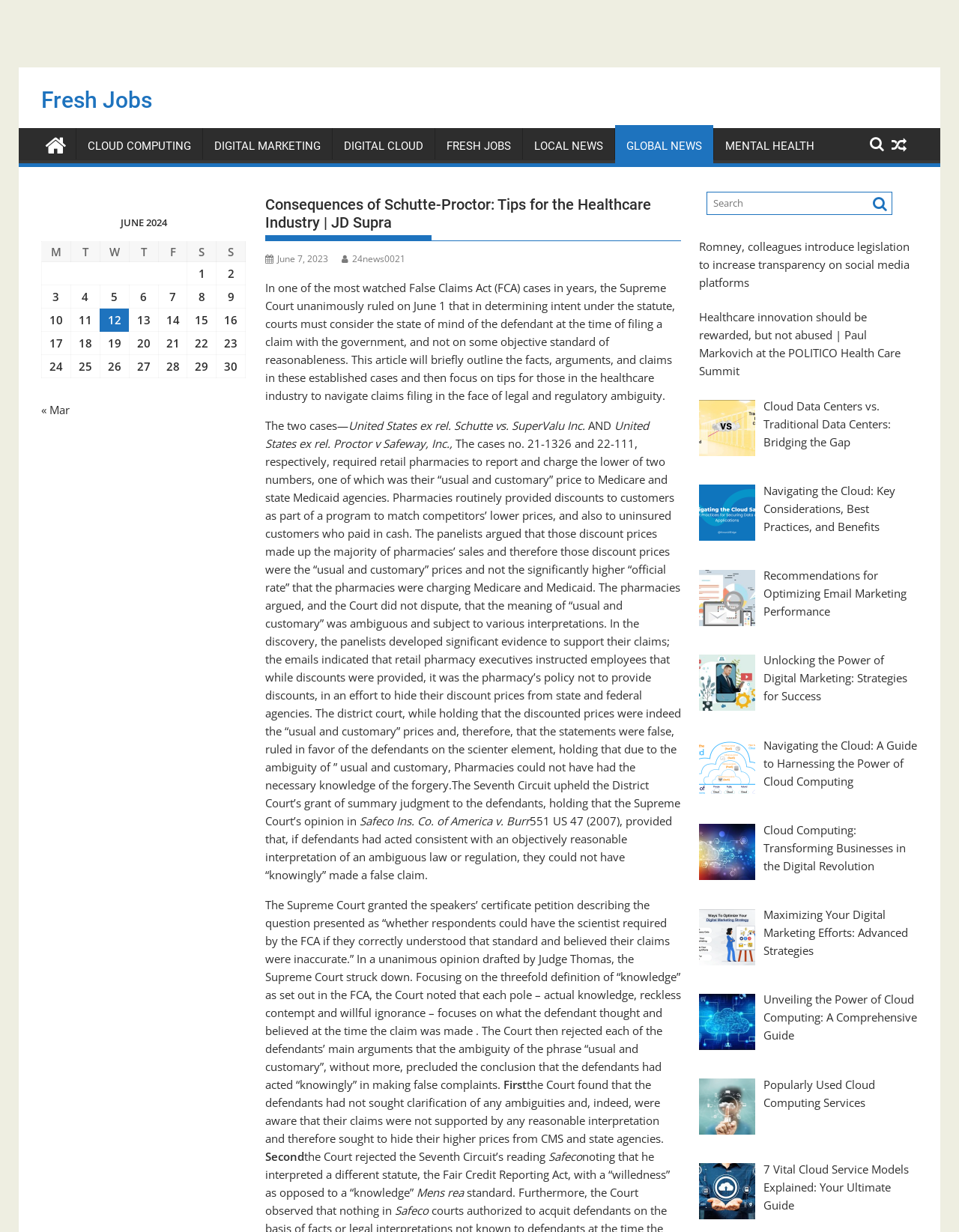What is the main argument of the defendants in the Schutte-Proctor case?
From the details in the image, answer the question comprehensively.

The main argument of the defendants in the Schutte-Proctor case is that the phrase 'usual and customary' prices is ambiguous and subject to various interpretations, which led to their actions.